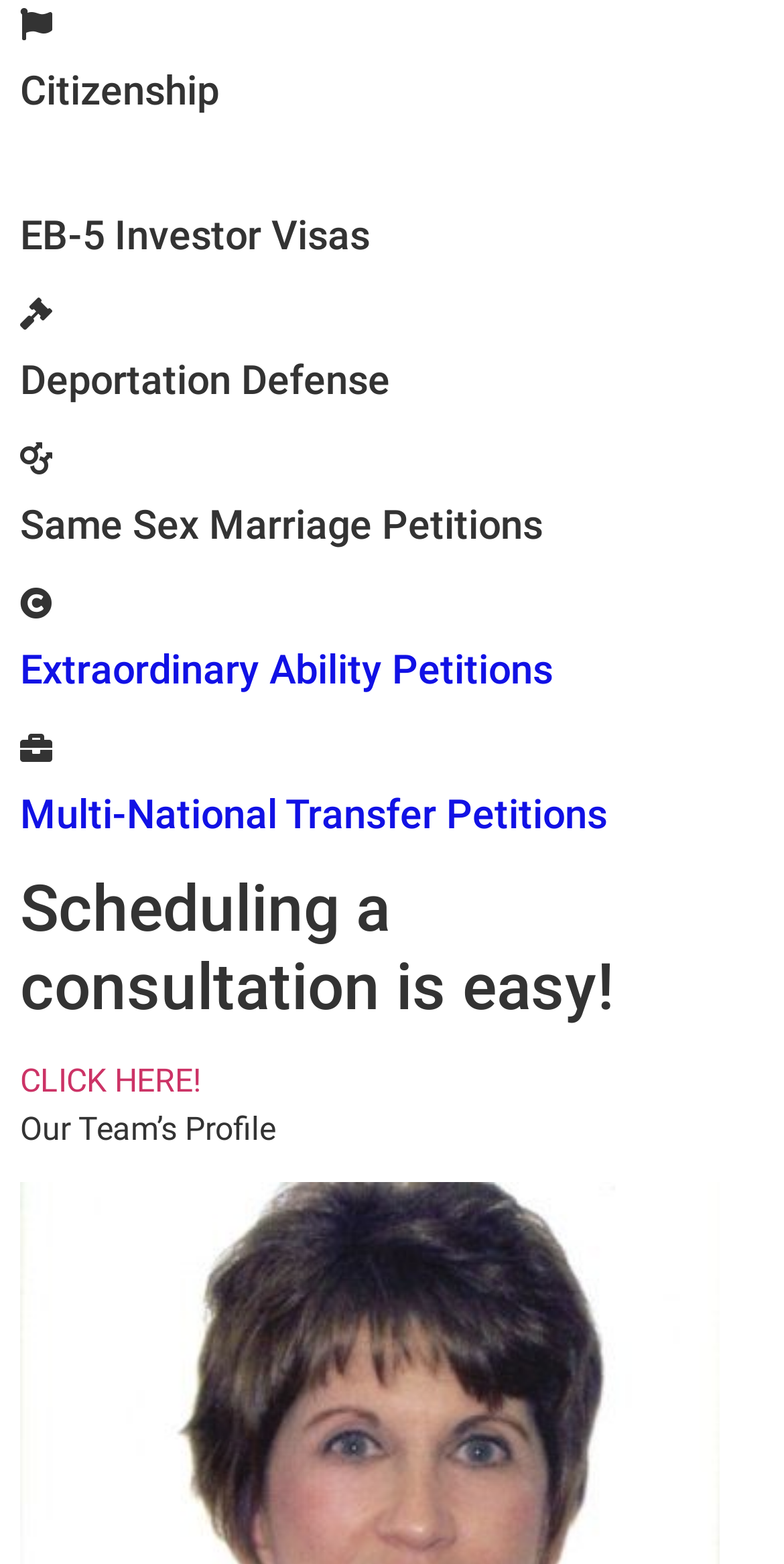From the webpage screenshot, predict the bounding box coordinates (top-left x, top-left y, bottom-right x, bottom-right y) for the UI element described here: CLICK HERE!

[0.026, 0.679, 0.256, 0.703]